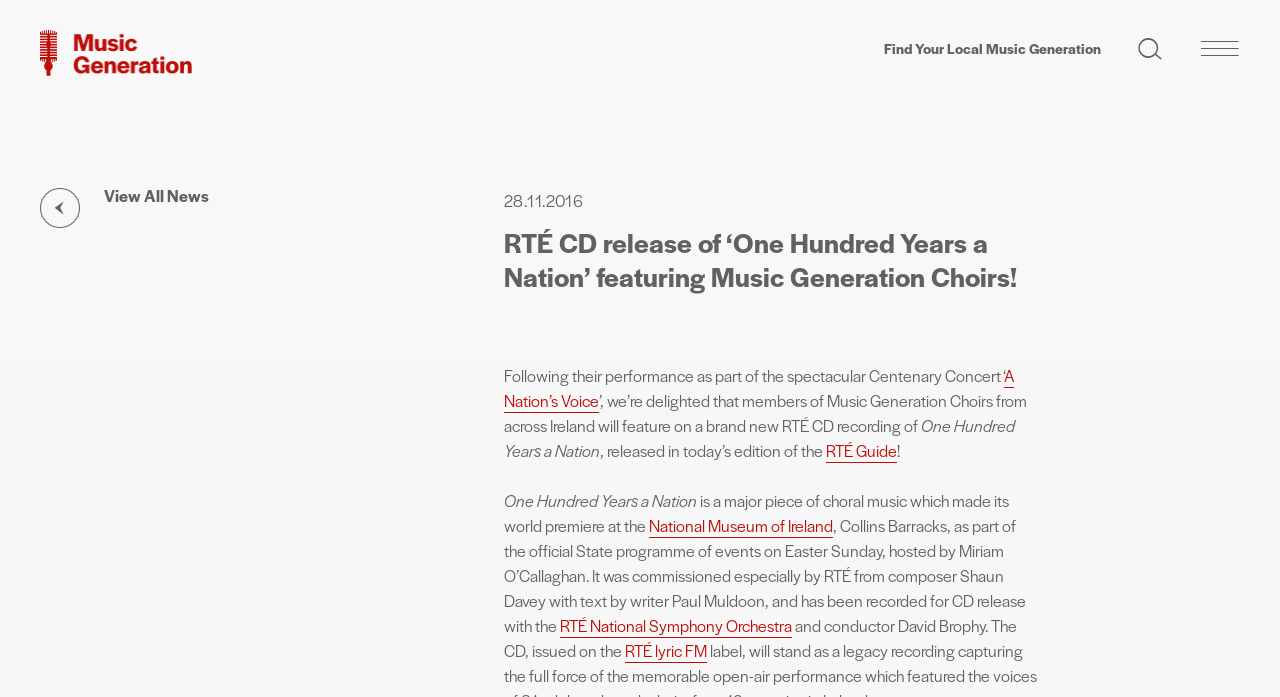Please provide a one-word or short phrase answer to the question:
What is the name of the writer who wrote the text for 'One Hundred Years a Nation'?

Paul Muldoon